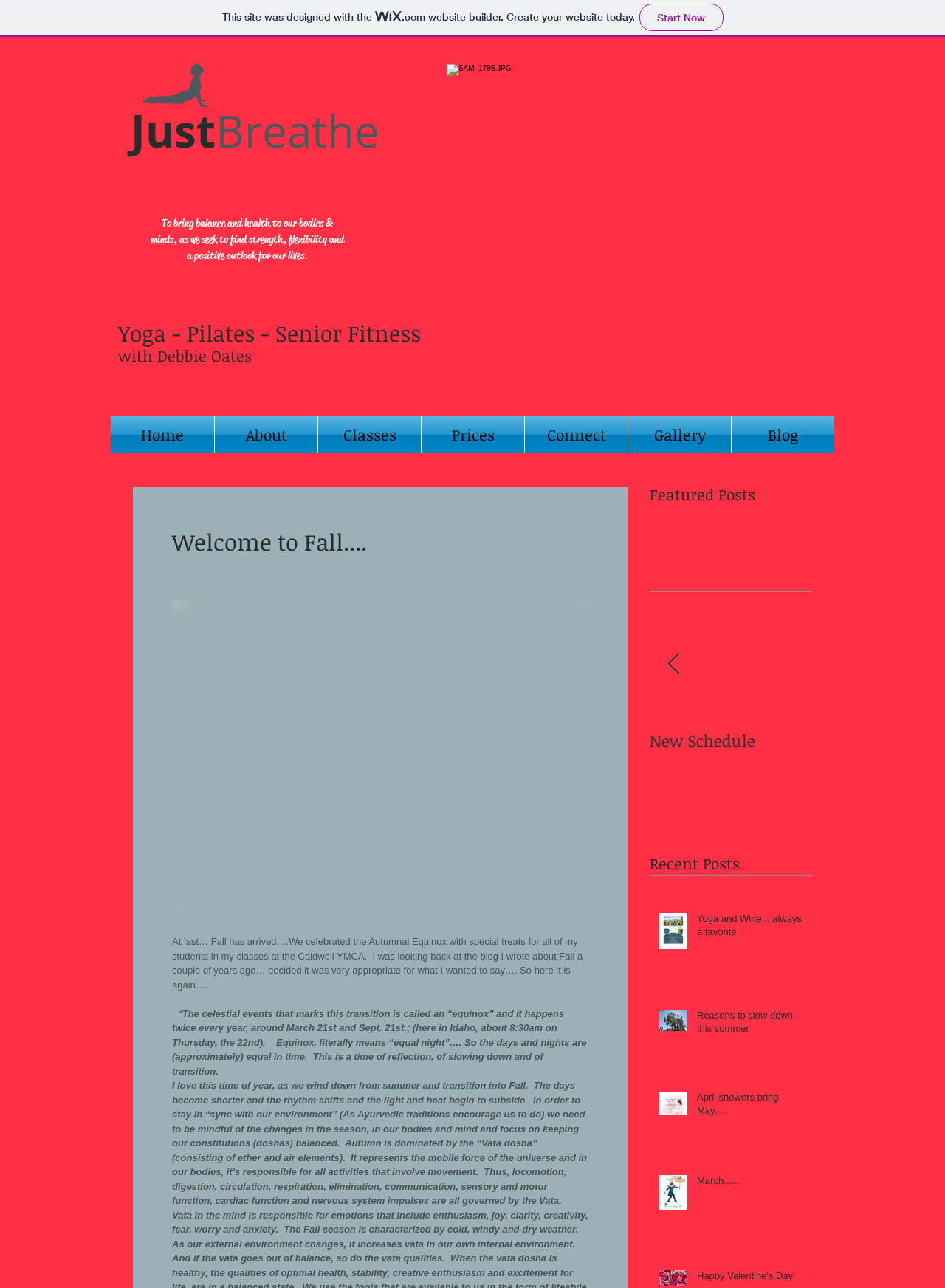Could you determine the bounding box coordinates of the clickable element to complete the instruction: "Click the 'Previous Item' button"? Provide the coordinates as four float numbers between 0 and 1, i.e., [left, top, right, bottom].

[0.705, 0.507, 0.72, 0.525]